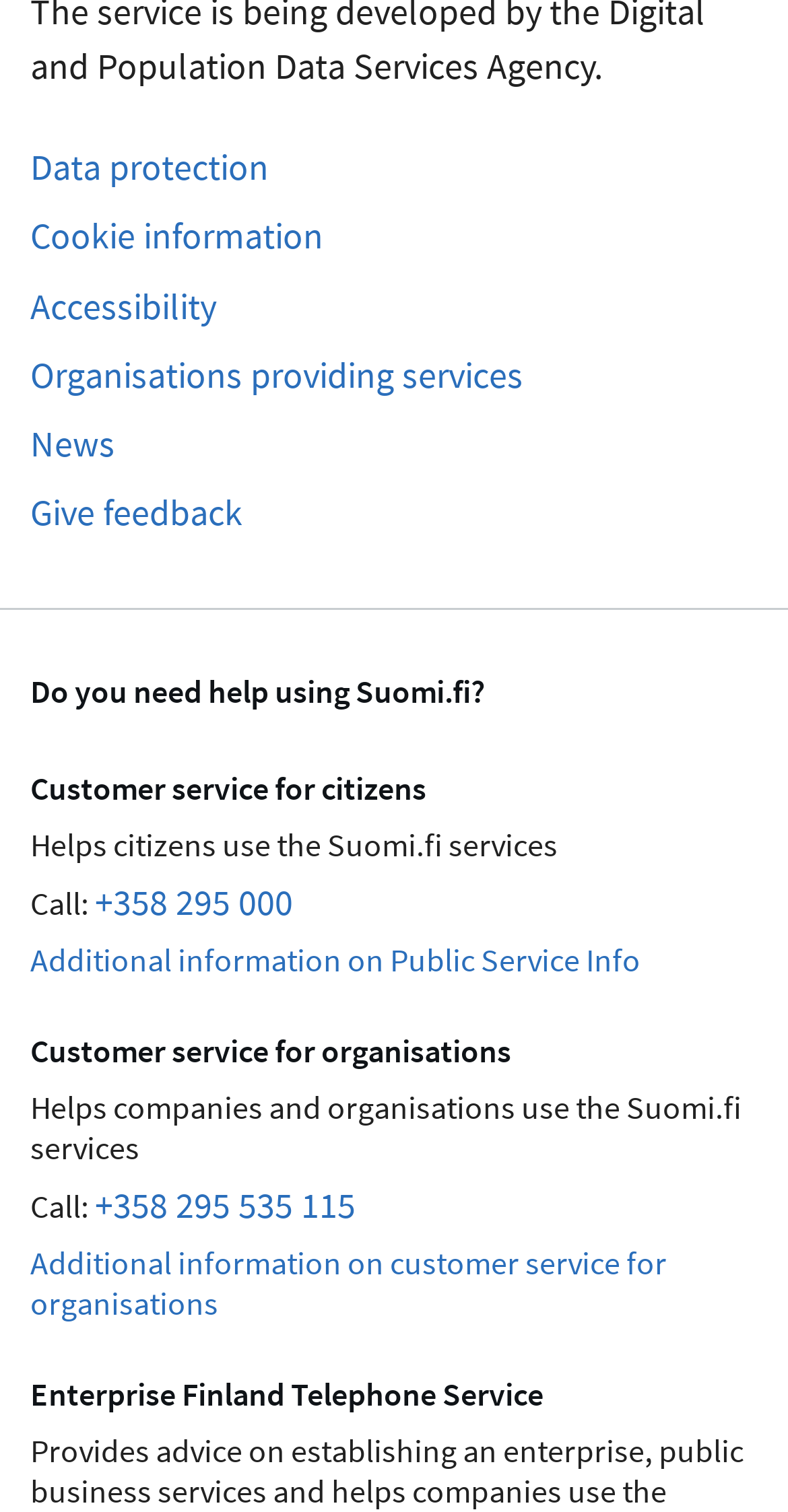Please provide the bounding box coordinate of the region that matches the element description: Cookie information. Coordinates should be in the format (top-left x, top-left y, bottom-right x, bottom-right y) and all values should be between 0 and 1.

[0.038, 0.133, 0.41, 0.179]